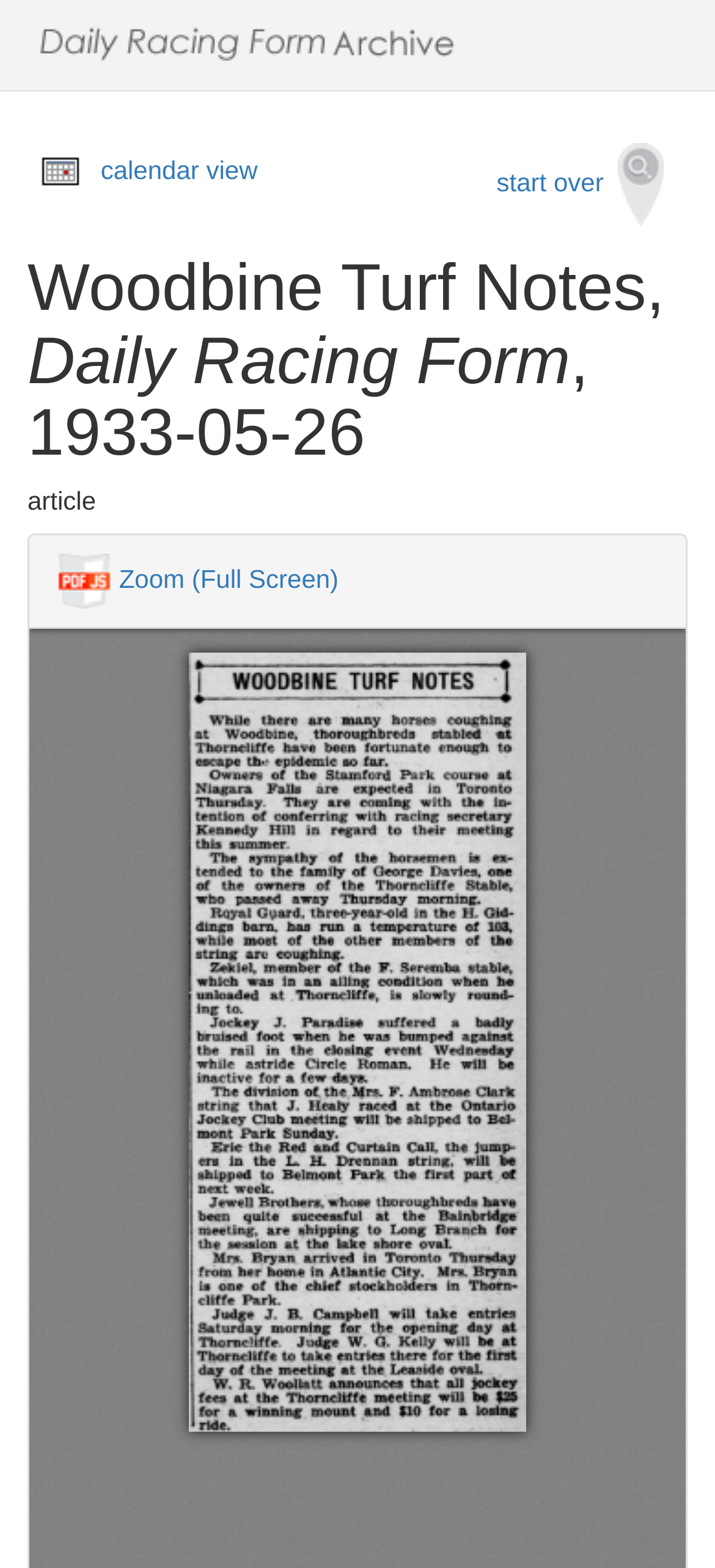What is the purpose of the 'Zoom (Full Screen)' link?
Using the image, provide a detailed and thorough answer to the question.

I found the purpose of the 'Zoom (Full Screen)' link by looking at the link element itself, which suggests that it is used to zoom in the document to full screen.